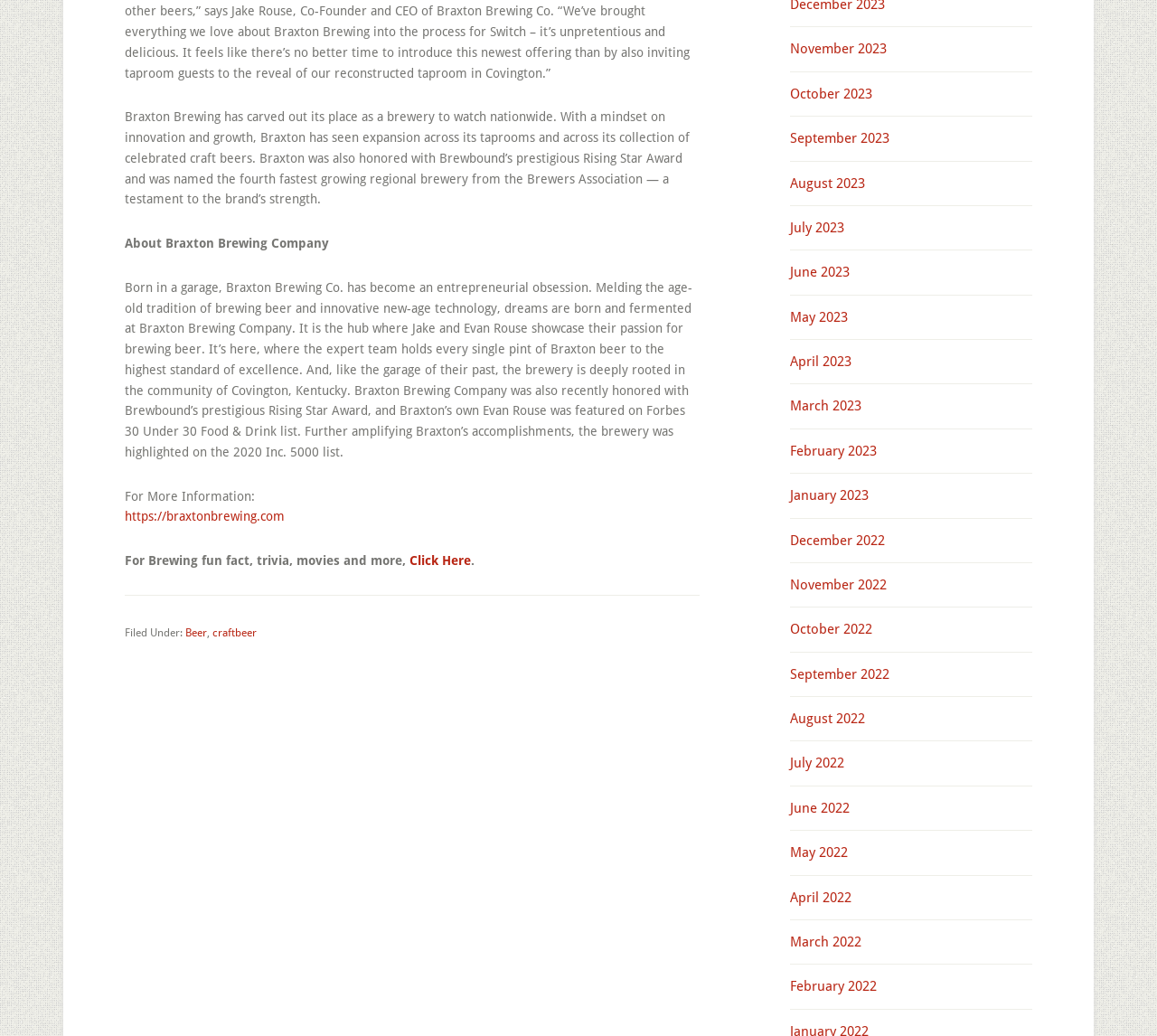Identify the bounding box coordinates of the section to be clicked to complete the task described by the following instruction: "Get brewing fun facts and trivia". The coordinates should be four float numbers between 0 and 1, formatted as [left, top, right, bottom].

[0.354, 0.534, 0.407, 0.548]